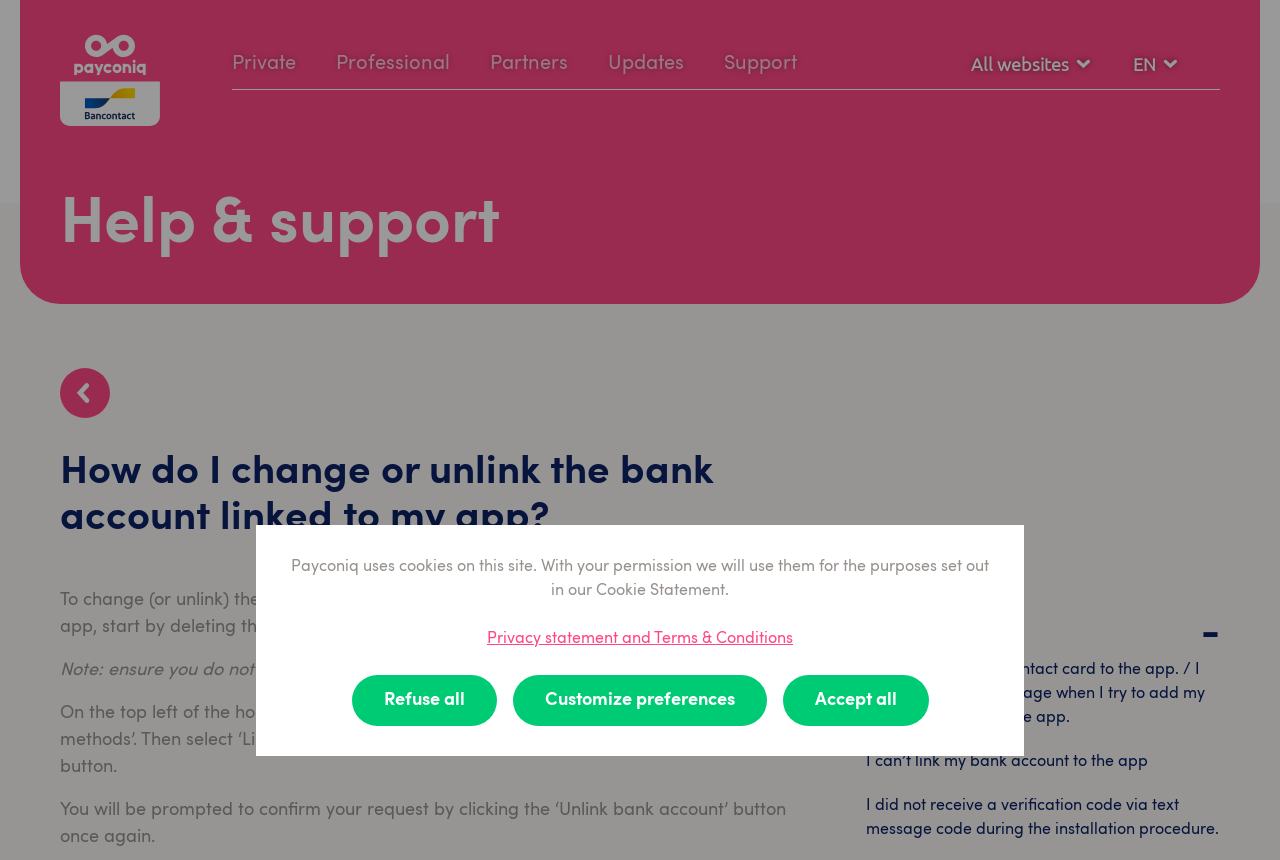What type of content is available under 'Other FAQs'?
Answer the question with a detailed explanation, including all necessary information.

The 'Other FAQs' section contains links to related questions, such as 'Getting started', 'I can’t add my Bancontact card to the app', and others, which are likely to be frequently asked questions related to the Payconiq by Bancontact app.